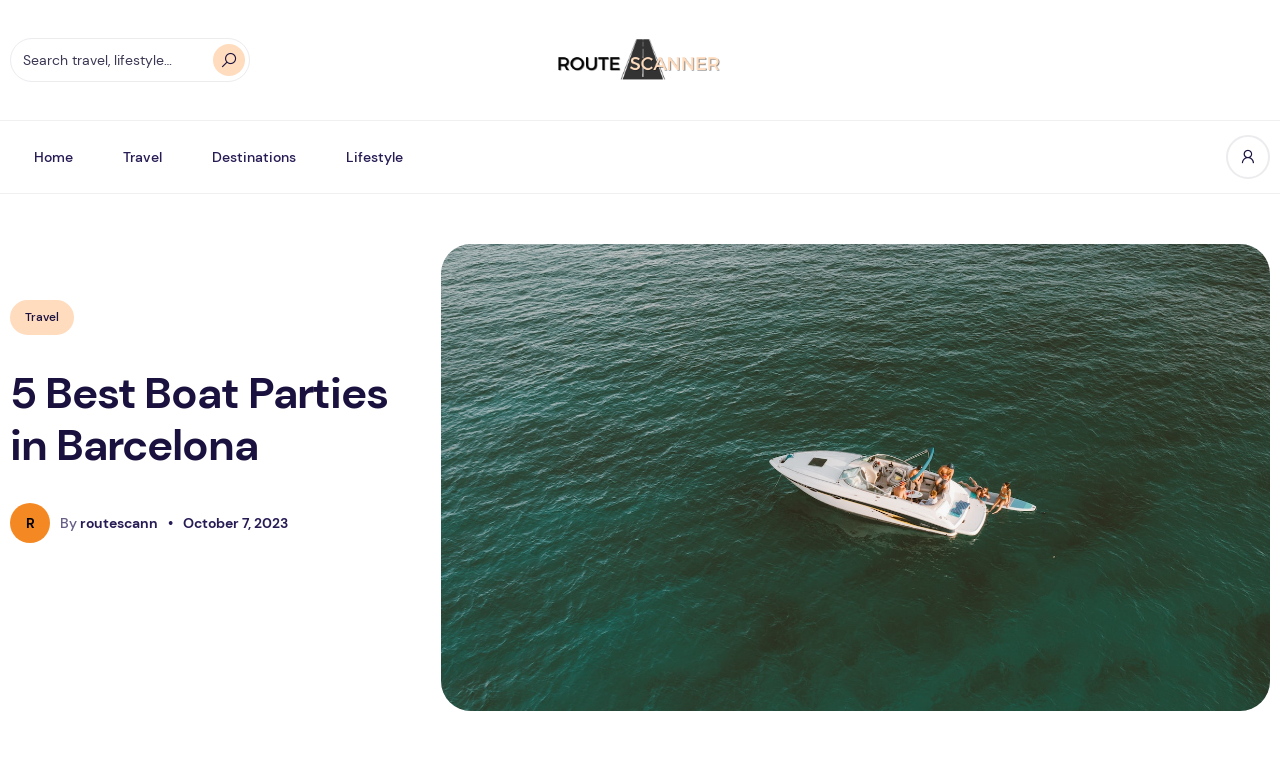Please find the bounding box coordinates of the element that you should click to achieve the following instruction: "visit travel page". The coordinates should be presented as four float numbers between 0 and 1: [left, top, right, bottom].

[0.077, 0.178, 0.145, 0.236]